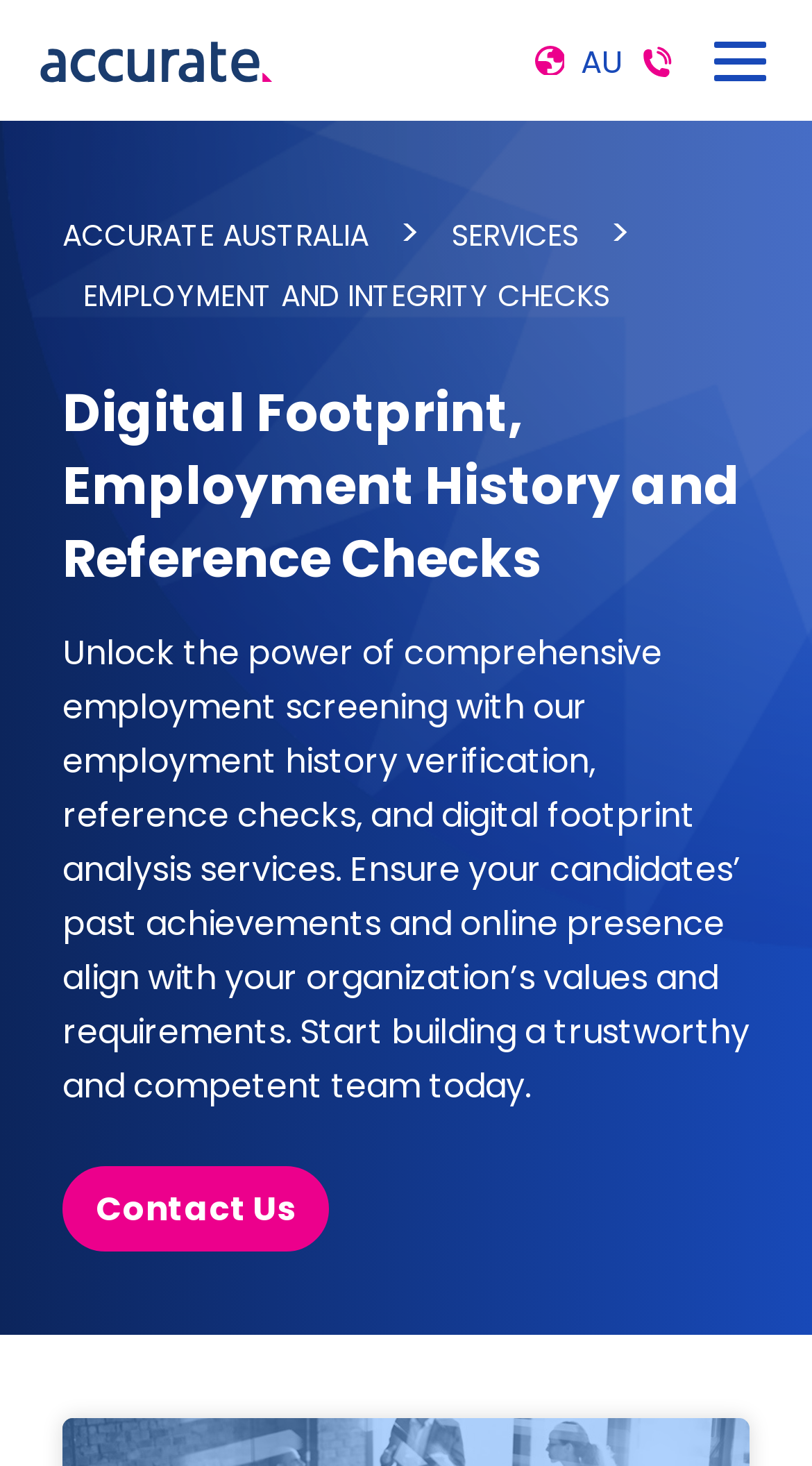Given the element description: "Energy Performance Certificates", predict the bounding box coordinates of this UI element. The coordinates must be four float numbers between 0 and 1, given as [left, top, right, bottom].

None